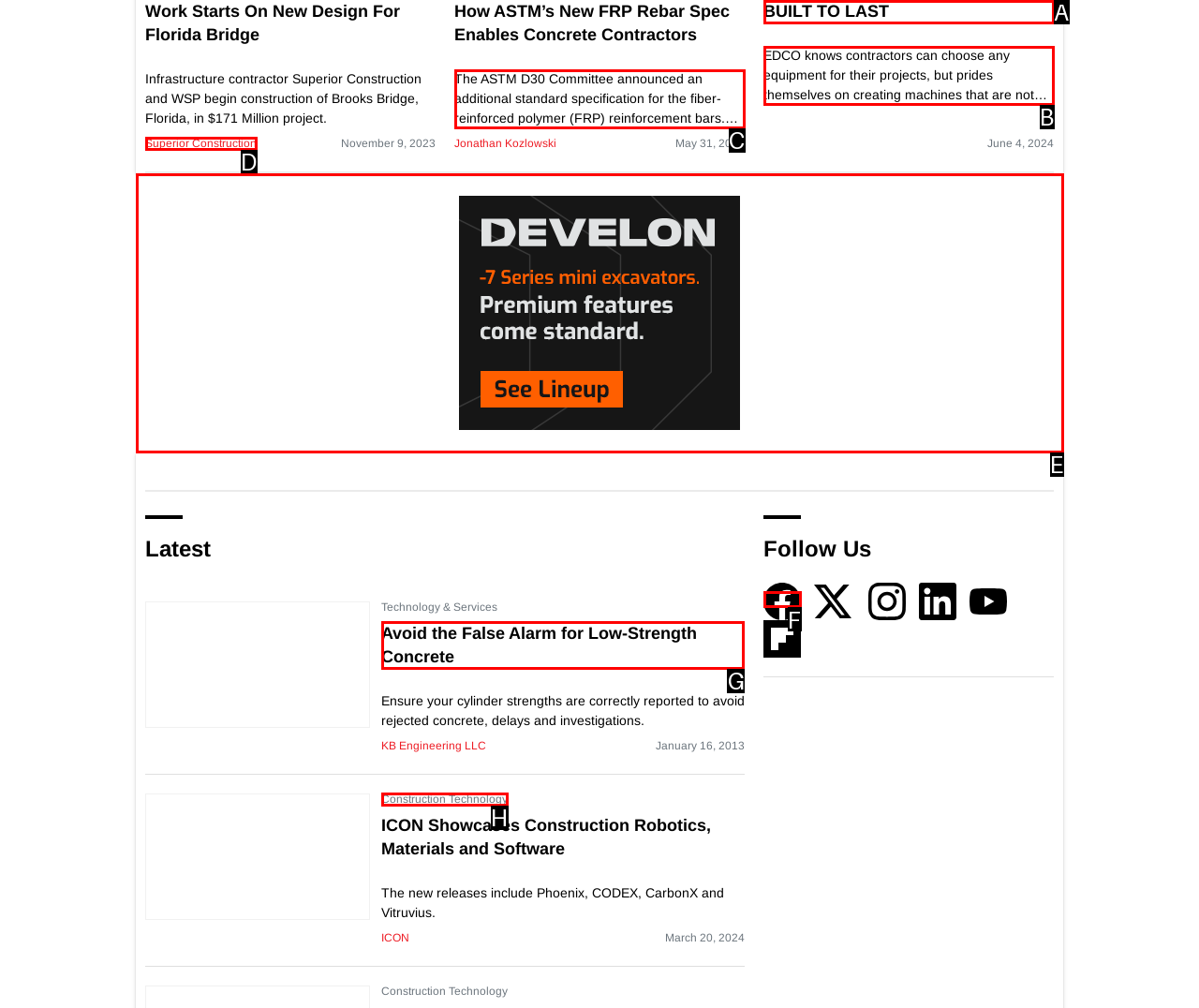Which UI element should you click on to achieve the following task: Read about how to avoid the false alarm for low-strength concrete? Provide the letter of the correct option.

G